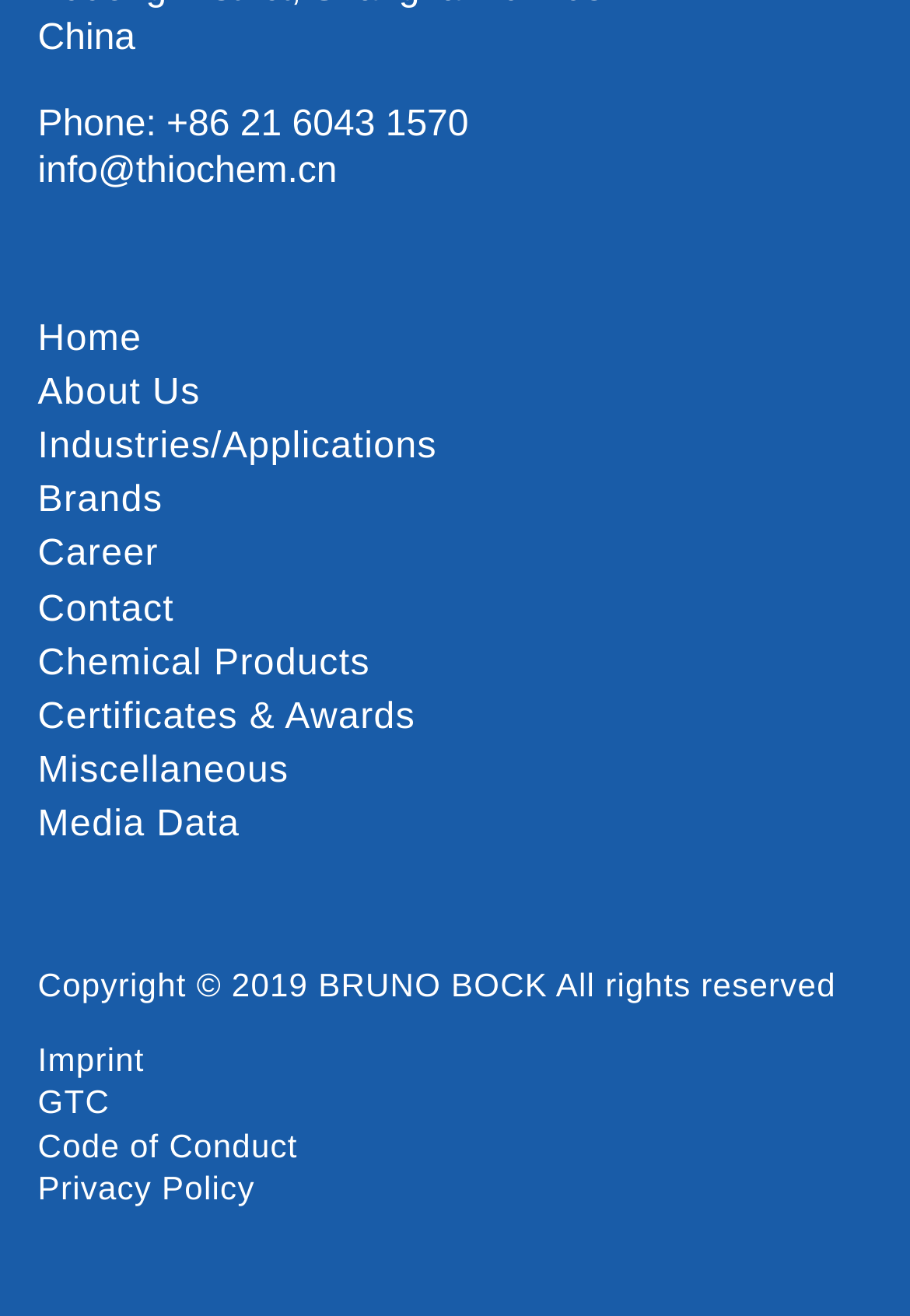Carefully examine the image and provide an in-depth answer to the question: What is the last menu item in the 'Service' navigation?

The last menu item in the 'Service' navigation can be found by examining the link elements within the 'Service' navigation element. The last link element has the text 'Miscellaneous'.